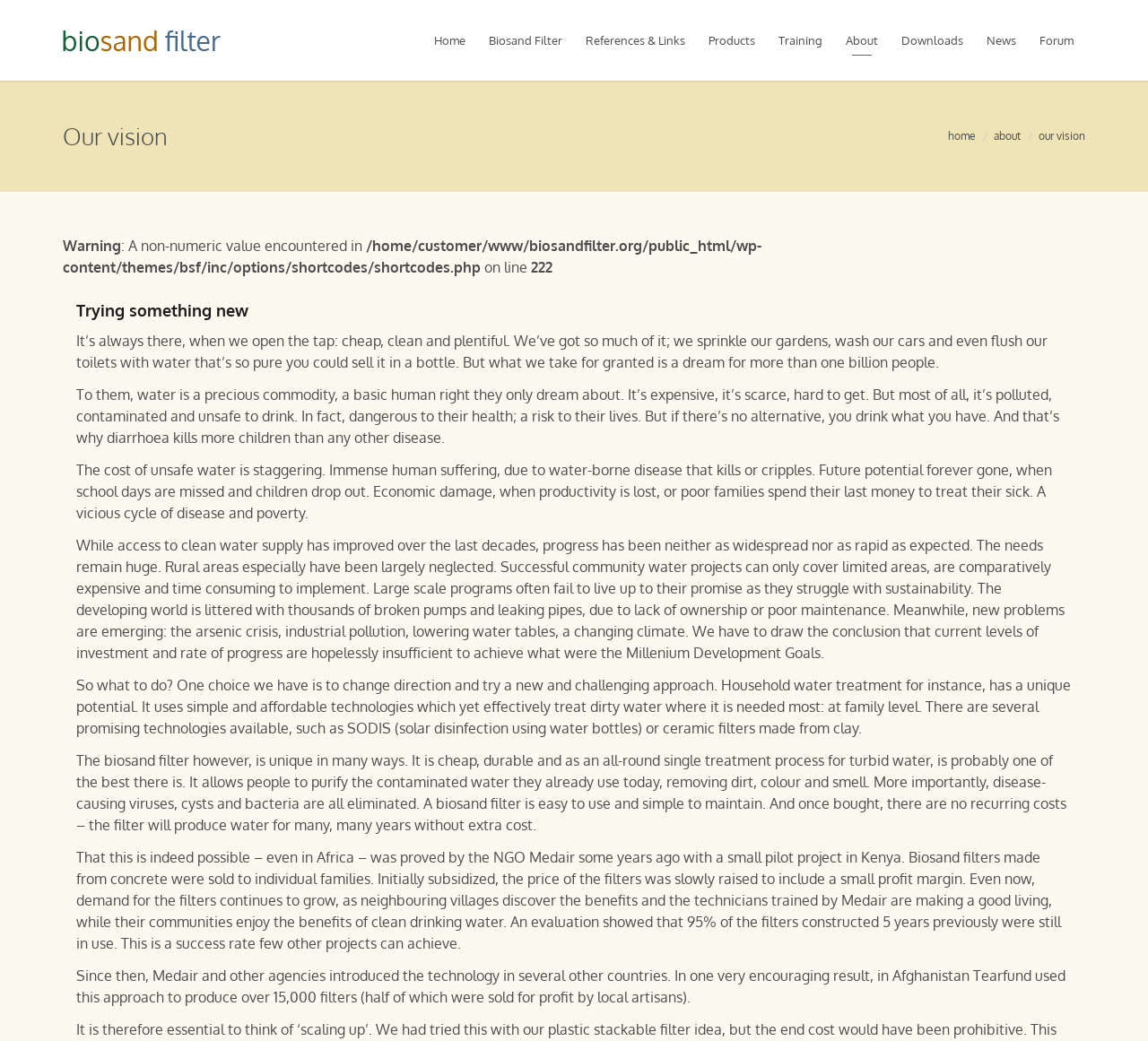What is the main topic of this webpage?
Analyze the image and deliver a detailed answer to the question.

Based on the webpage content, the main topic is about the biosand filter, which is a technology for household water treatment. The webpage describes the importance of clean water, the problems with current water treatment methods, and the benefits of the biosand filter.